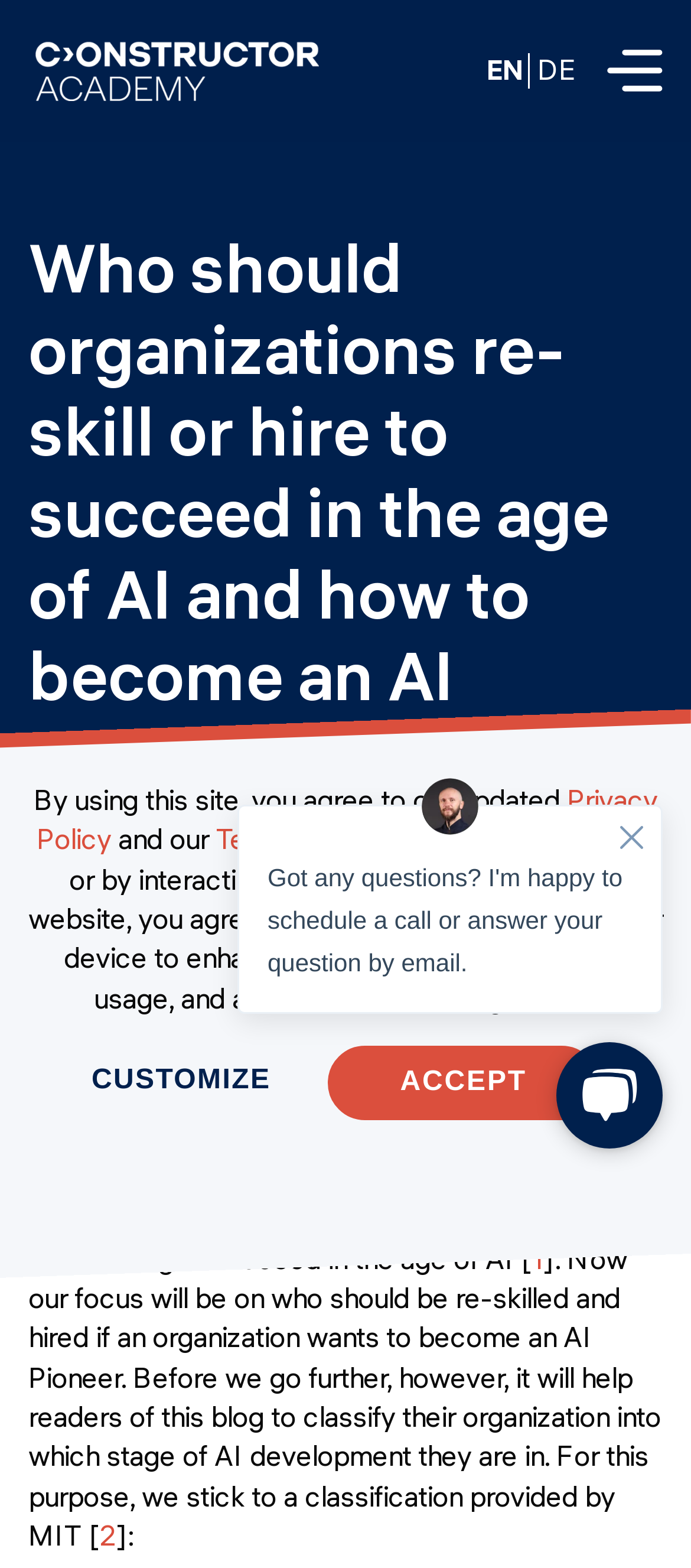Predict the bounding box coordinates of the UI element that matches this description: "Consulting". The coordinates should be in the format [left, top, right, bottom] with each value between 0 and 1.

[0.082, 0.241, 1.0, 0.273]